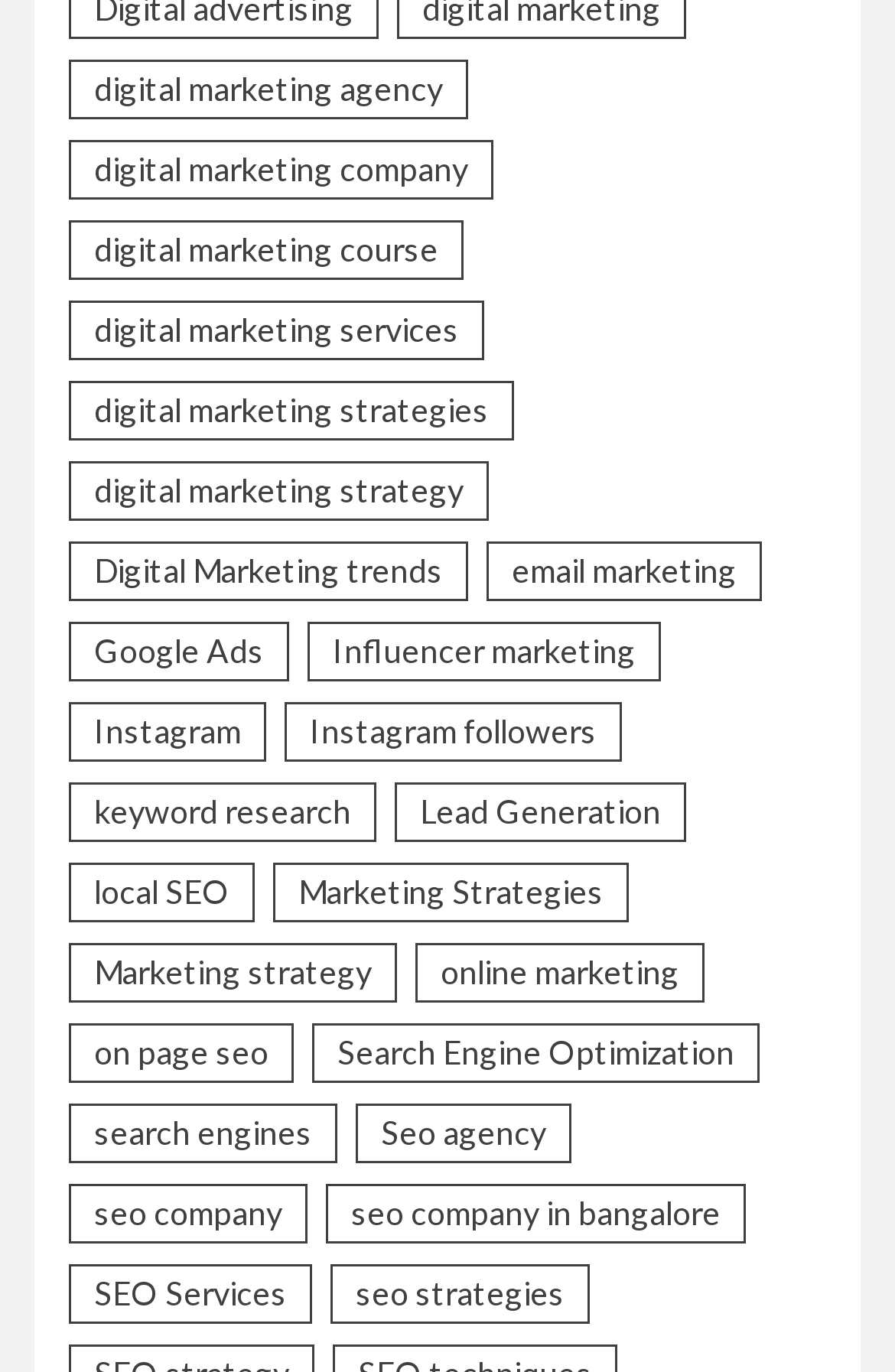Identify the bounding box coordinates of the region I need to click to complete this instruction: "Learn about email marketing".

[0.544, 0.395, 0.851, 0.439]